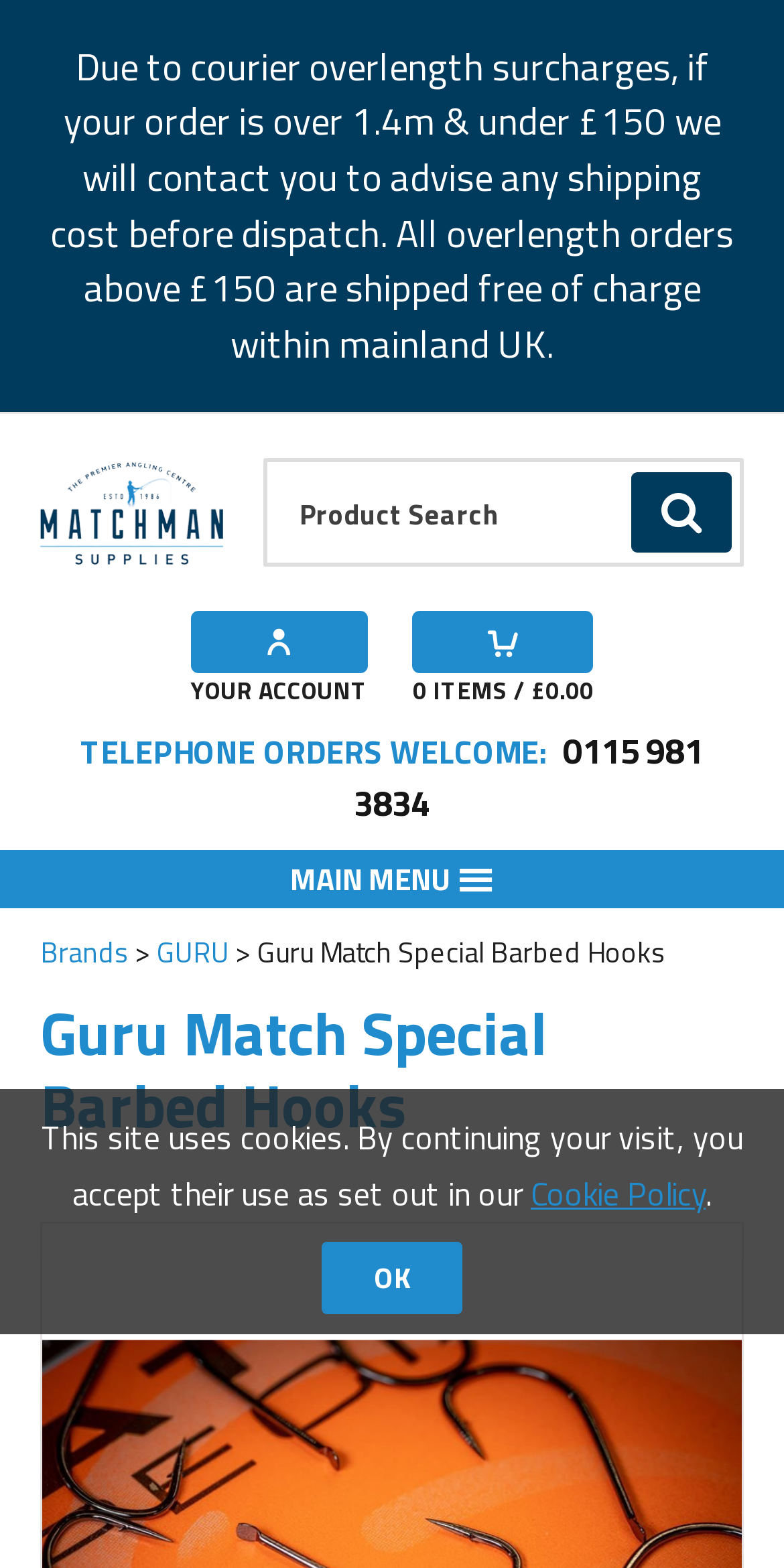Pinpoint the bounding box coordinates of the area that should be clicked to complete the following instruction: "Go to Matchman Supplies homepage". The coordinates must be given as four float numbers between 0 and 1, i.e., [left, top, right, bottom].

[0.051, 0.295, 0.285, 0.36]